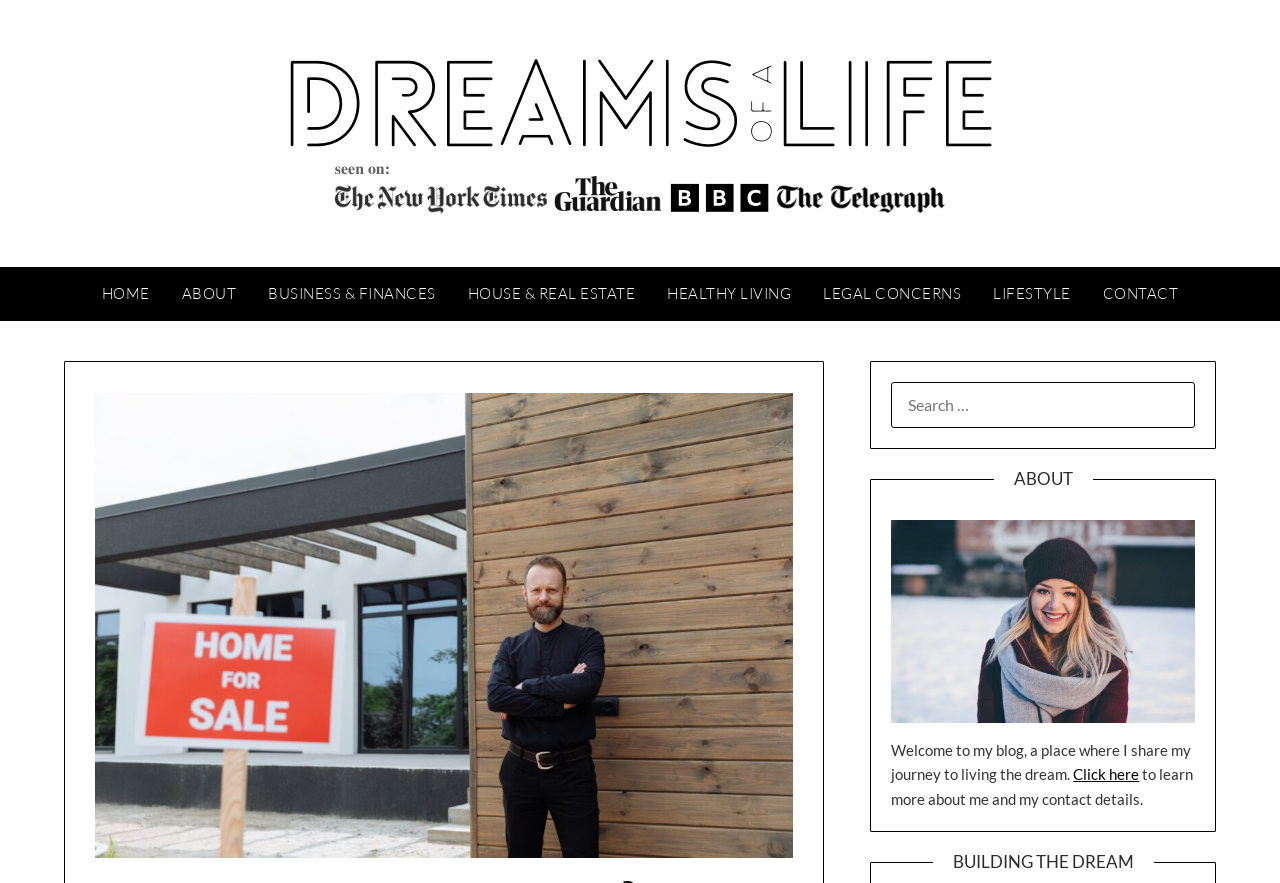Determine the bounding box coordinates for the clickable element required to fulfill the instruction: "read about house and real estate". Provide the coordinates as four float numbers between 0 and 1, i.e., [left, top, right, bottom].

[0.353, 0.302, 0.509, 0.364]